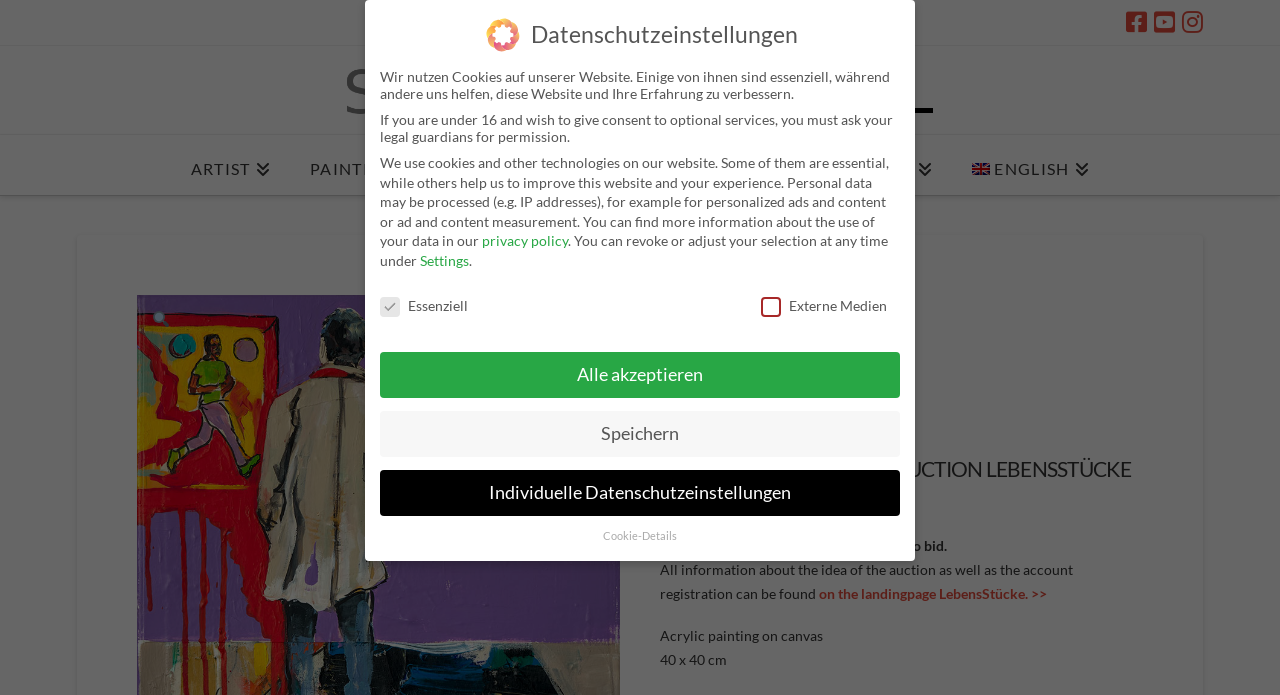What is the price of the painting?
Identify the answer in the screenshot and reply with a single word or phrase.

2,500.00 €